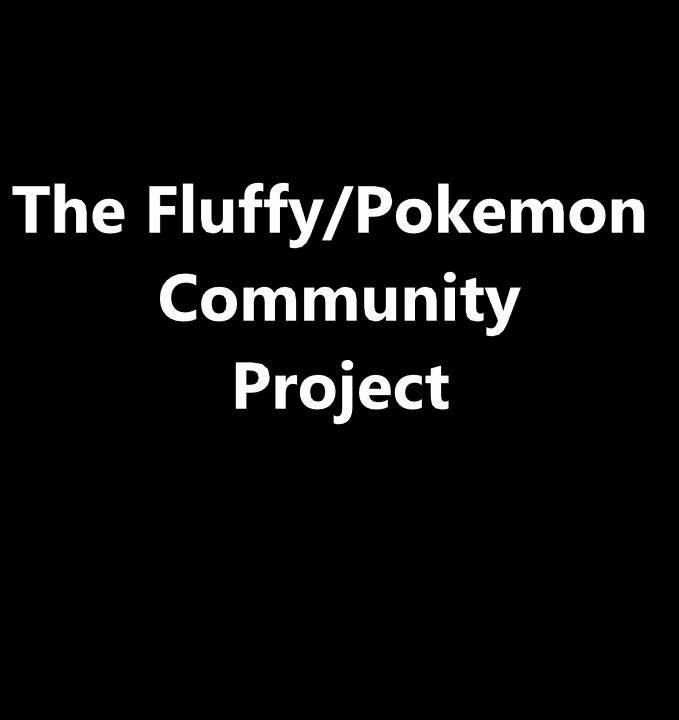Respond to the question with just a single word or phrase: 
What is the theme of the community project?

Fluffy and Pokémon